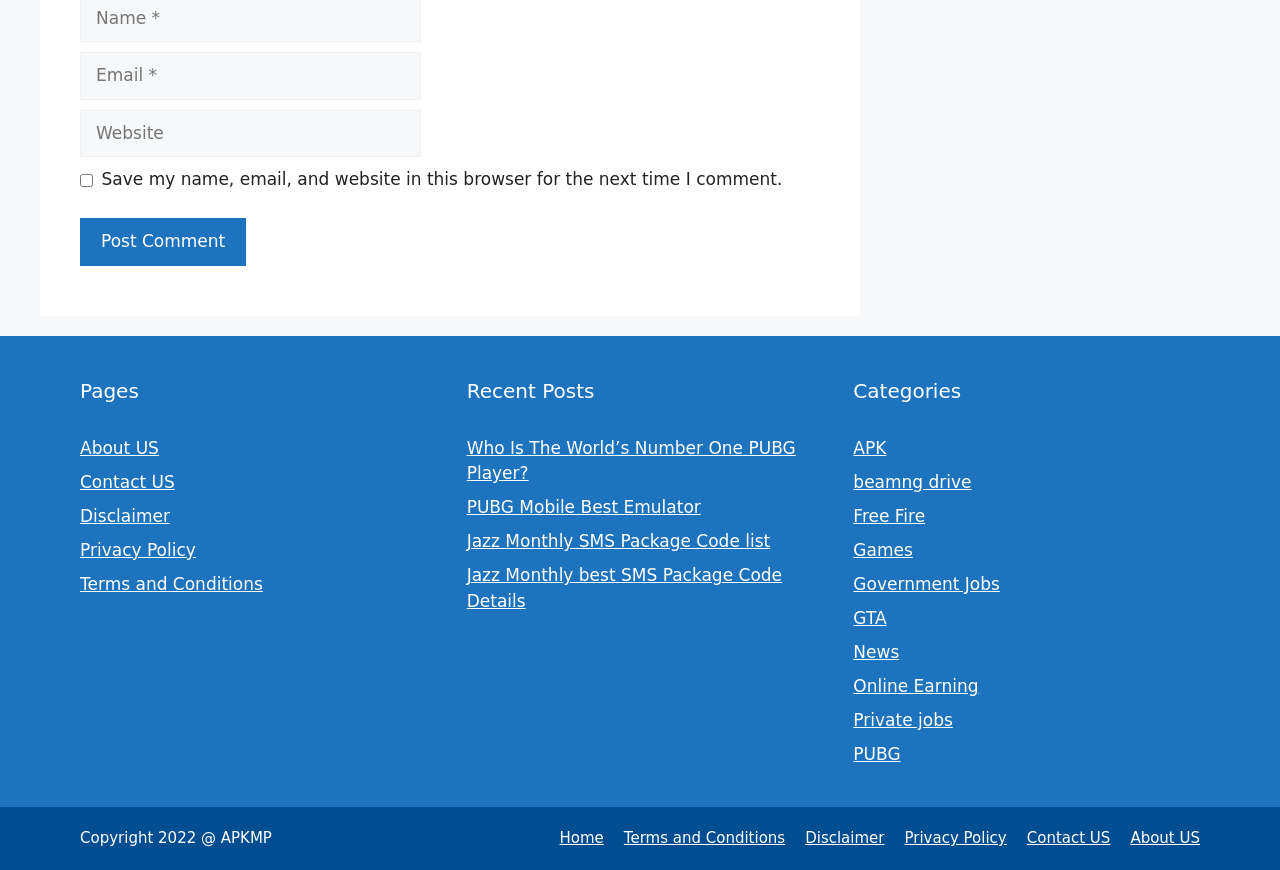Find the bounding box coordinates of the clickable element required to execute the following instruction: "Read Who Is The World’s Number One PUBG Player?". Provide the coordinates as four float numbers between 0 and 1, i.e., [left, top, right, bottom].

[0.365, 0.503, 0.622, 0.555]